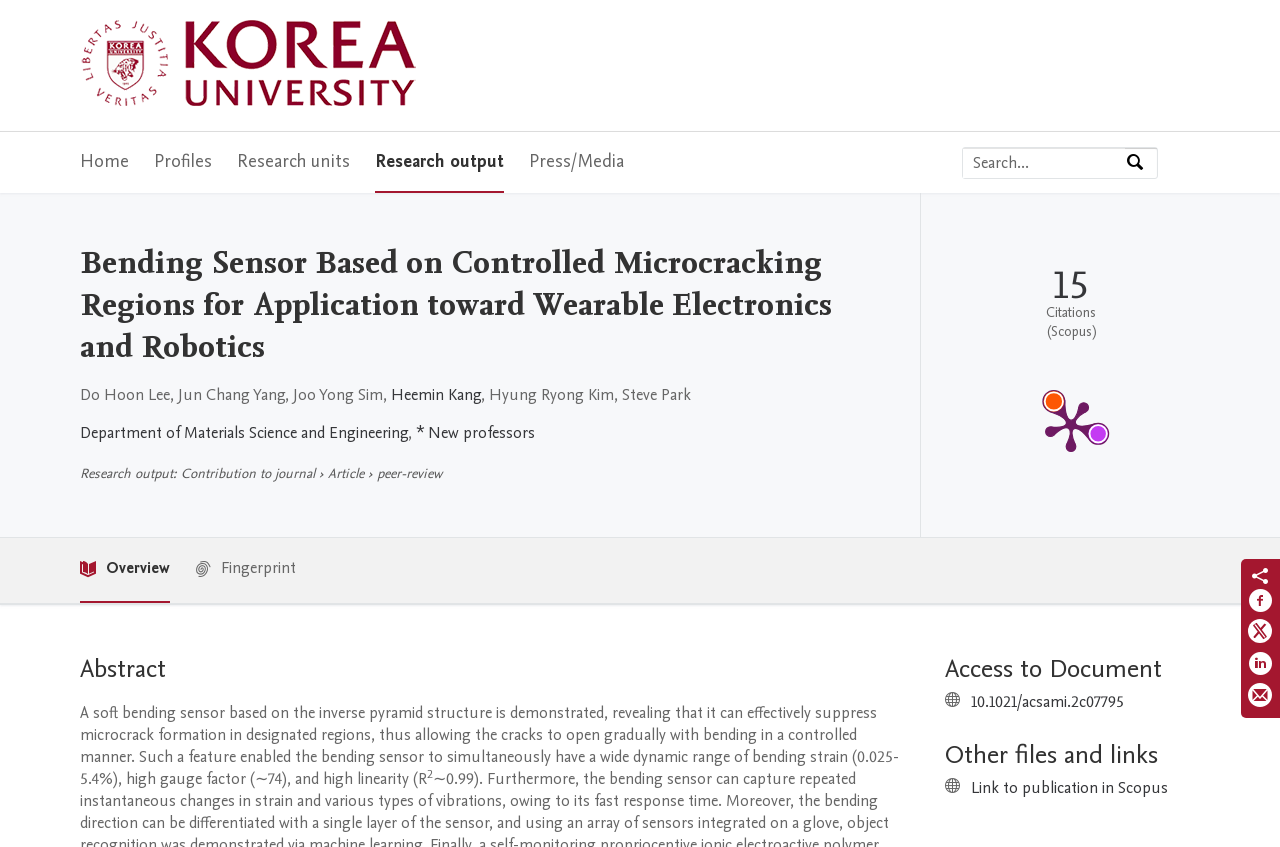What is the purpose of the search box?
Based on the image, answer the question with as much detail as possible.

The search box is located on the top right corner of the webpage, with a bounding box coordinate of [0.752, 0.175, 0.879, 0.21]. It is a textbox element with a placeholder text 'Search by expertise, name or affiliation', allowing users to search for specific information.